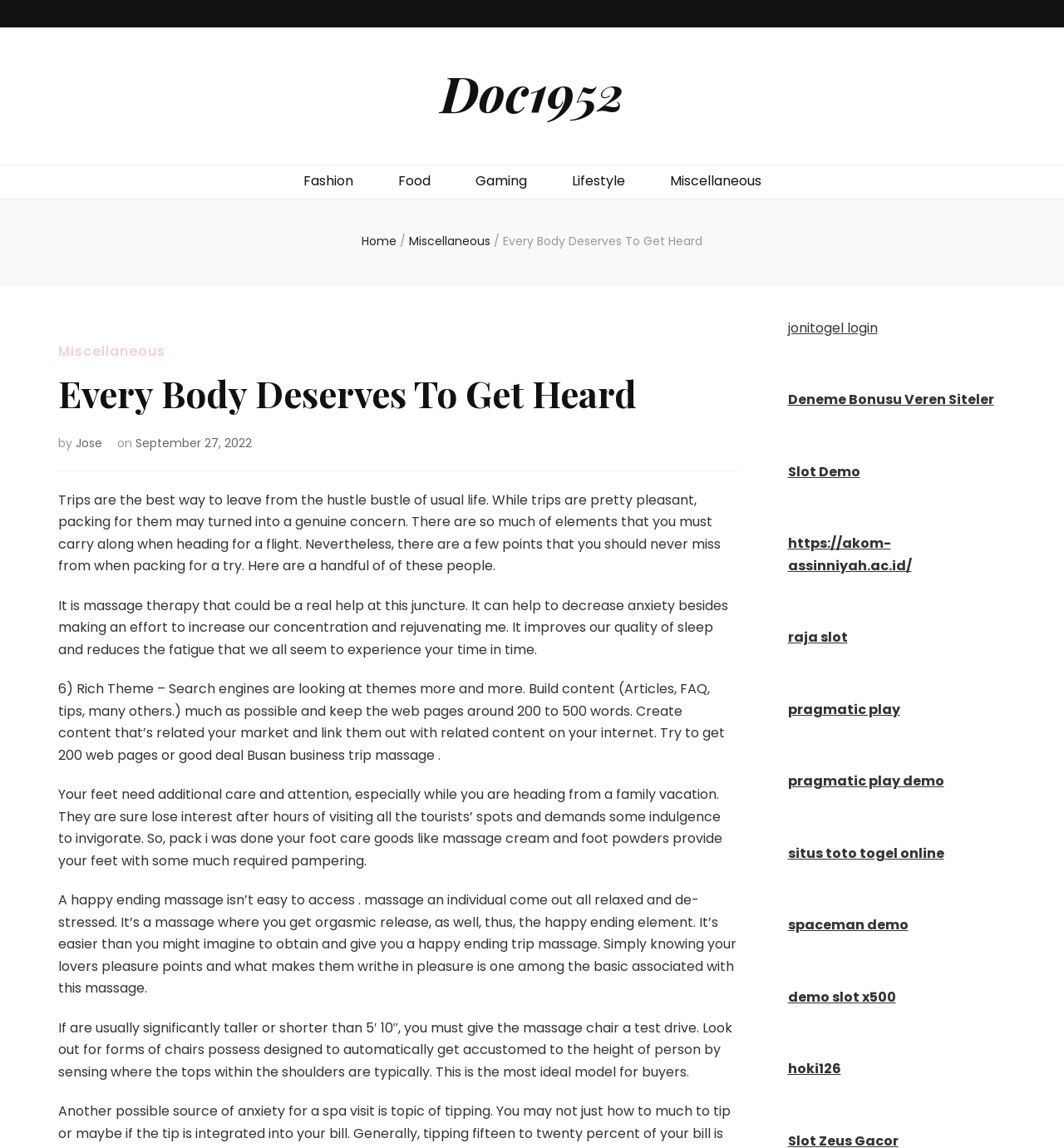Please find the bounding box coordinates of the element that you should click to achieve the following instruction: "Click on the 'Jose' link". The coordinates should be presented as four float numbers between 0 and 1: [left, top, right, bottom].

[0.071, 0.378, 0.096, 0.393]